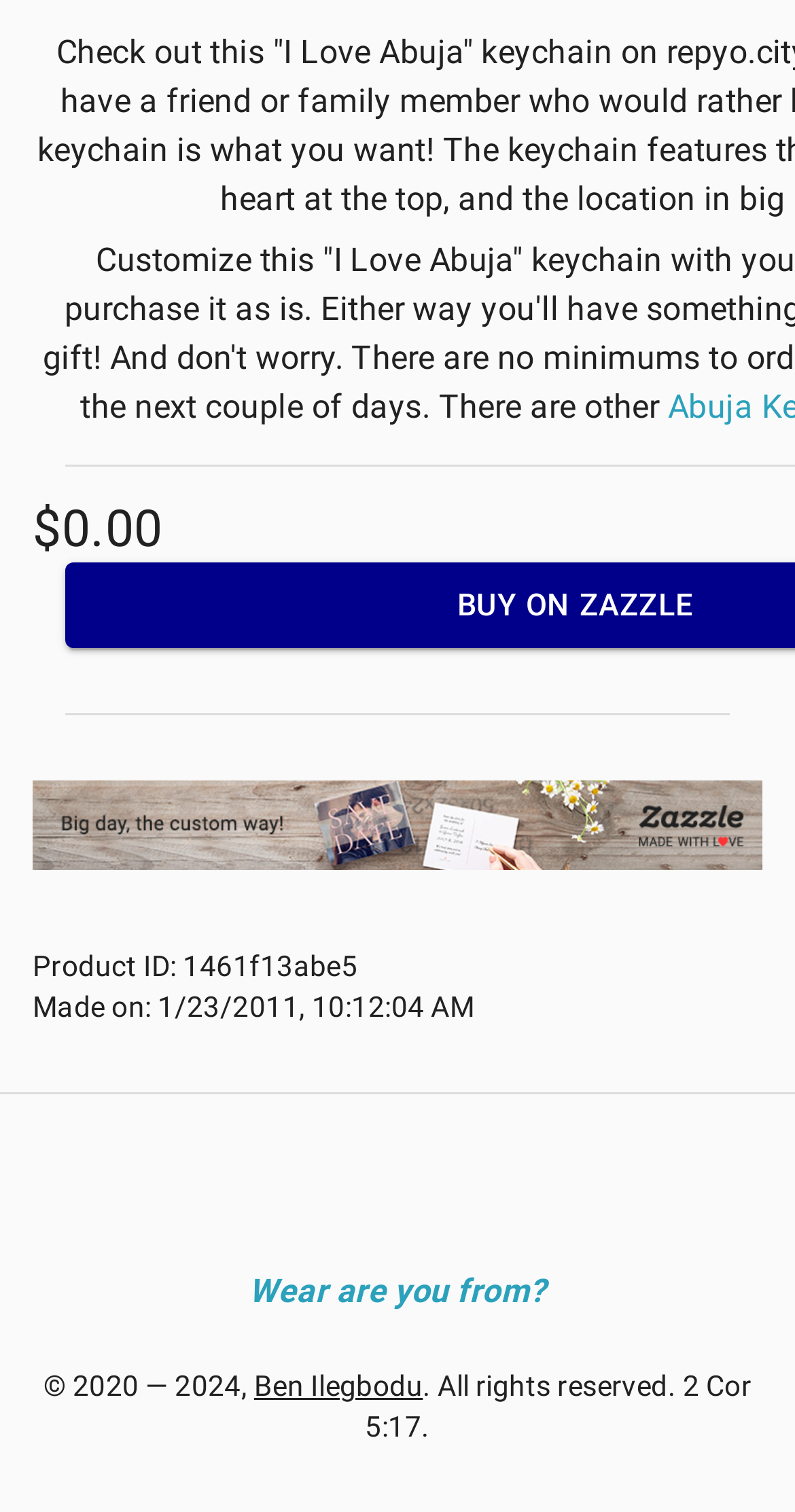Please respond to the question using a single word or phrase:
What is the link below the product ID?

Shop wedding invitations on Zazzle